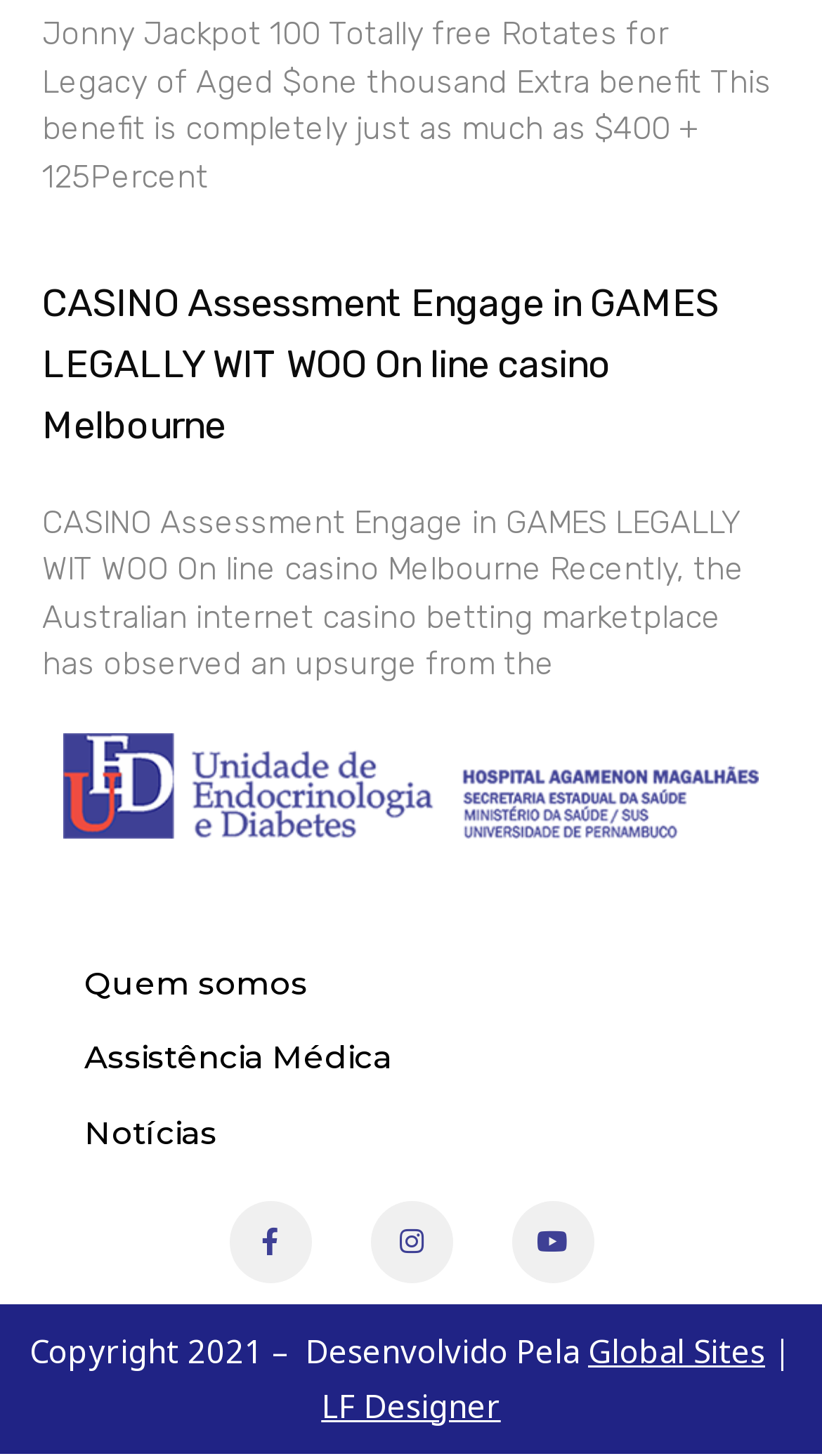What social media platforms are linked on the webpage?
Using the image, provide a detailed and thorough answer to the question.

I found three link elements with icons and text indicating social media platforms. The icons and text are 'Facebook-f ', 'Instagram ', and 'Youtube '. These correspond to Facebook, Instagram, and Youtube respectively.